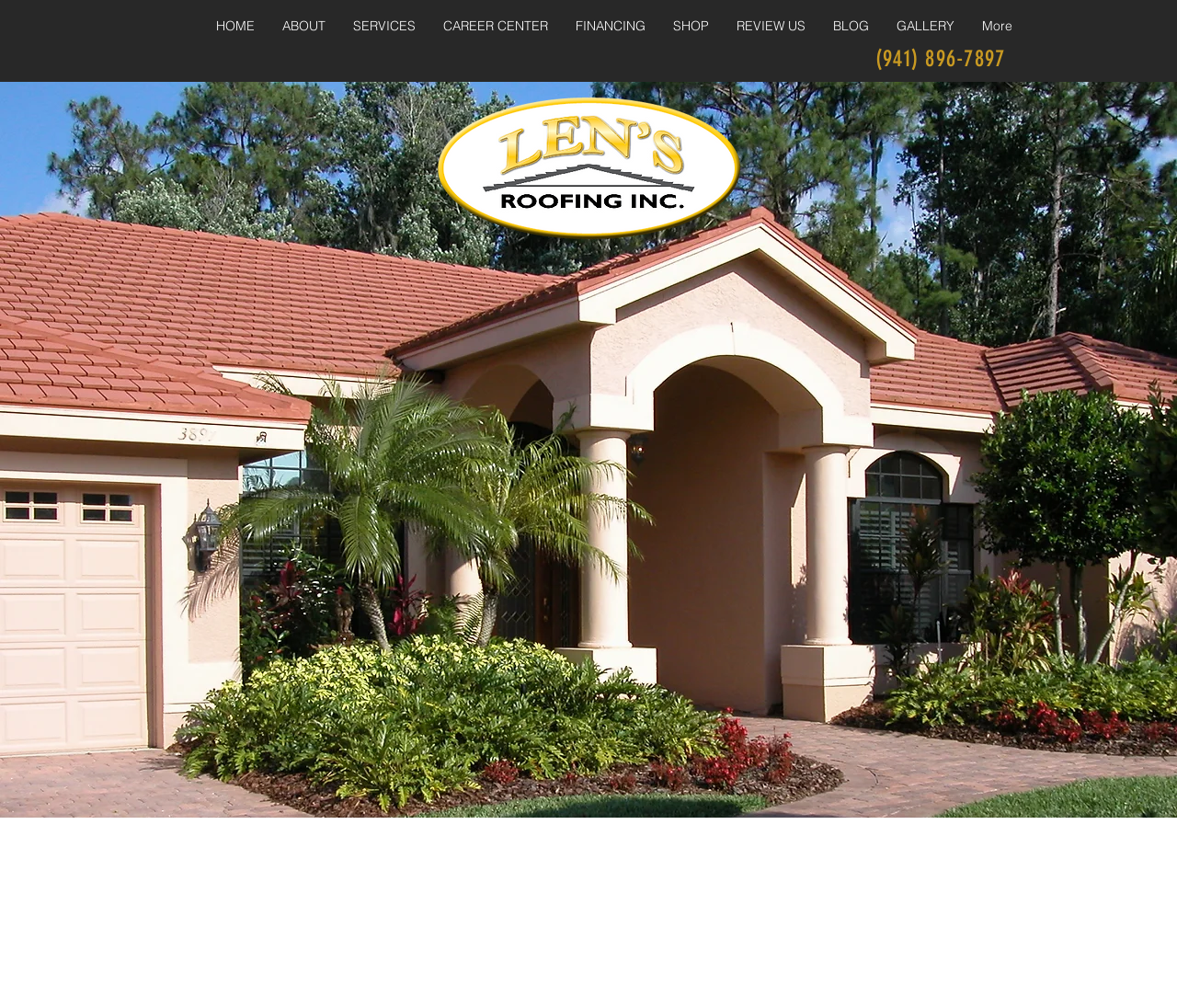From the webpage screenshot, predict the bounding box coordinates (top-left x, top-left y, bottom-right x, bottom-right y) for the UI element described here: (941) 896-7897

[0.73, 0.039, 0.87, 0.076]